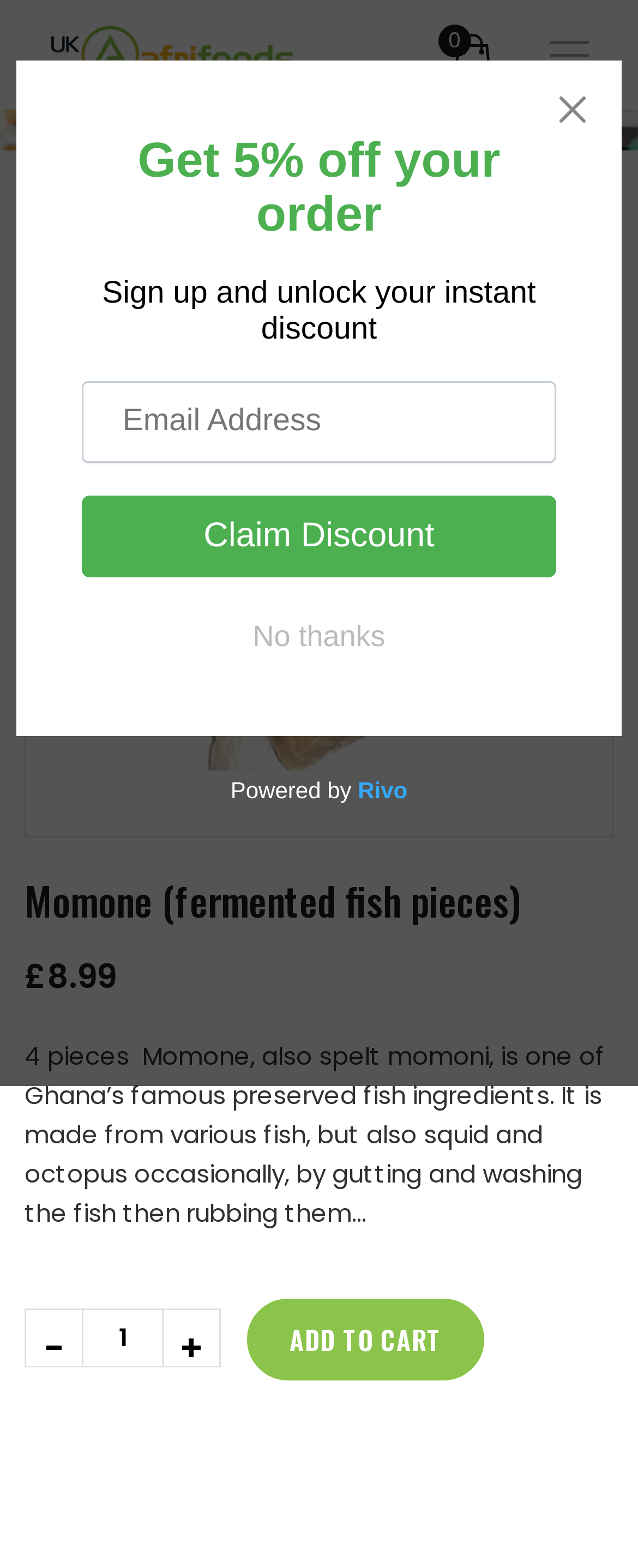What is the price of Momone?
Based on the image, answer the question with a single word or brief phrase.

£8.99